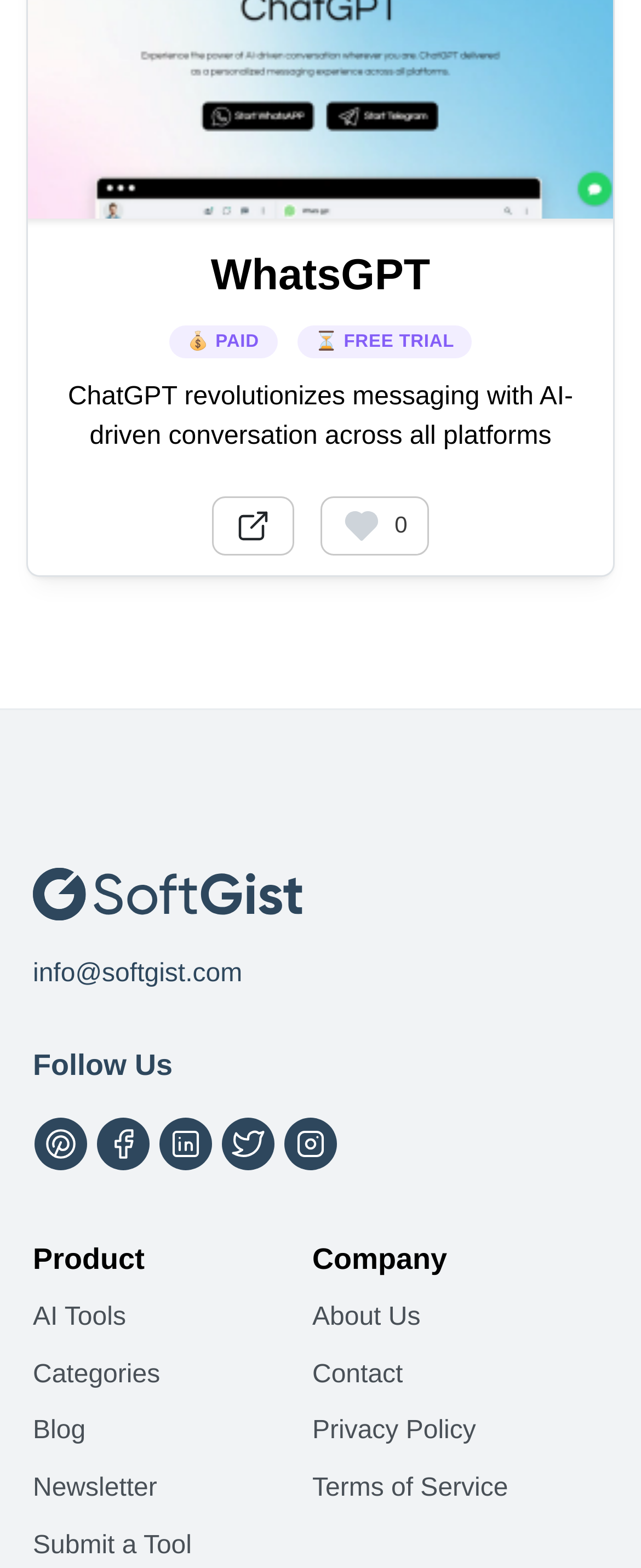Please determine the bounding box coordinates of the element's region to click for the following instruction: "Start a free trial".

[0.491, 0.212, 0.709, 0.225]